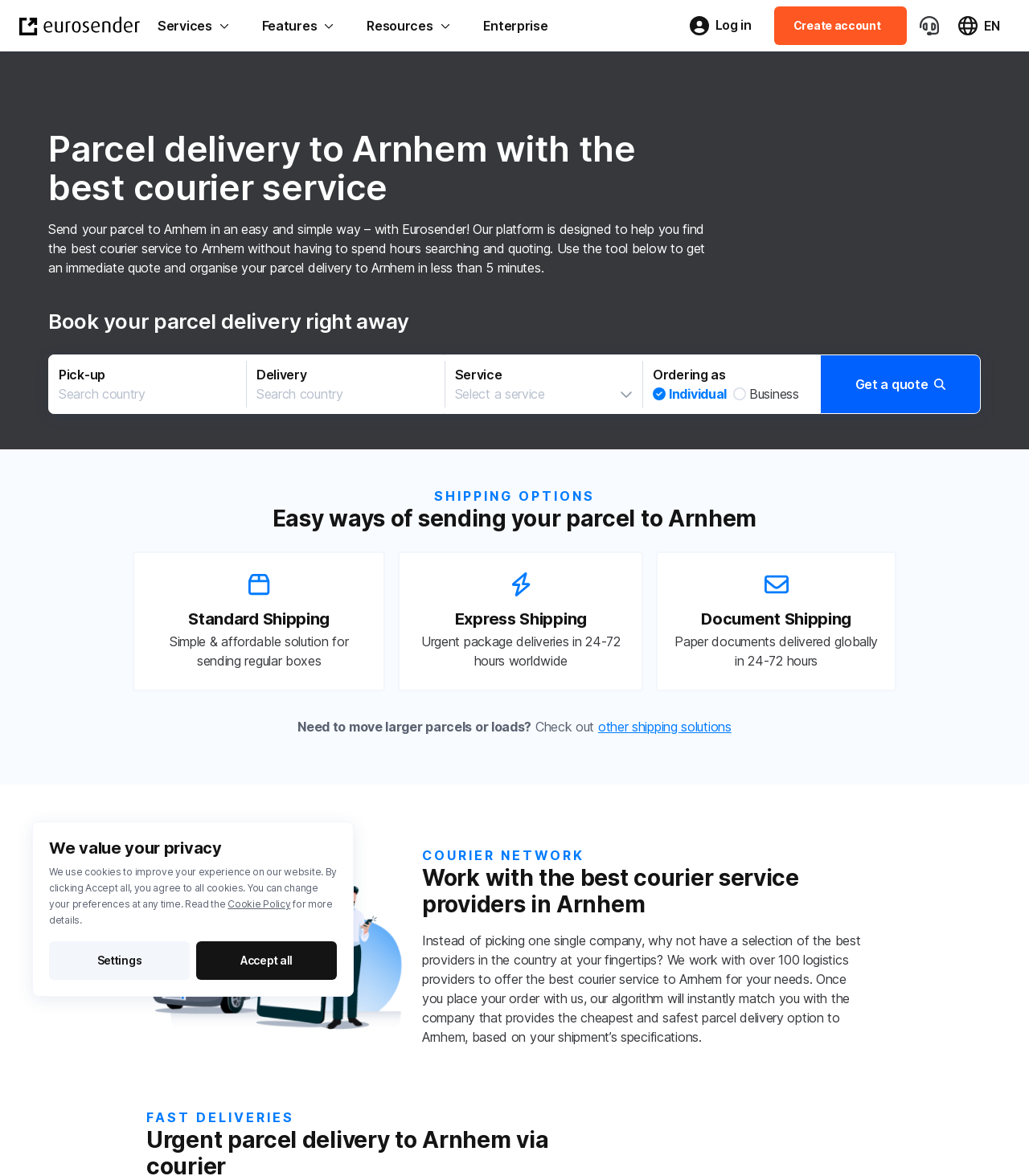Find the bounding box coordinates for the element that must be clicked to complete the instruction: "Choose Standard Shipping". The coordinates should be four float numbers between 0 and 1, indicated as [left, top, right, bottom].

[0.129, 0.469, 0.374, 0.588]